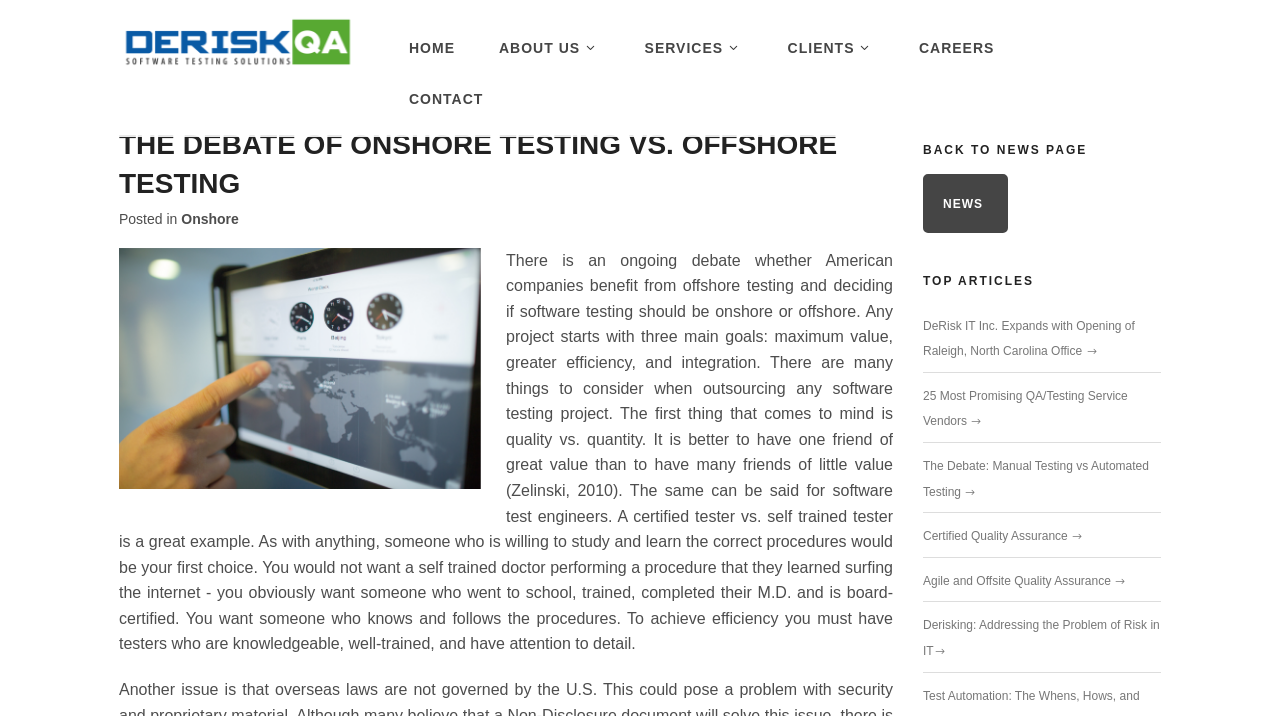Find the bounding box coordinates of the area that needs to be clicked in order to achieve the following instruction: "View the 'CASE STUDIES' page". The coordinates should be specified as four float numbers between 0 and 1, i.e., [left, top, right, bottom].

[0.407, 0.356, 0.497, 0.387]